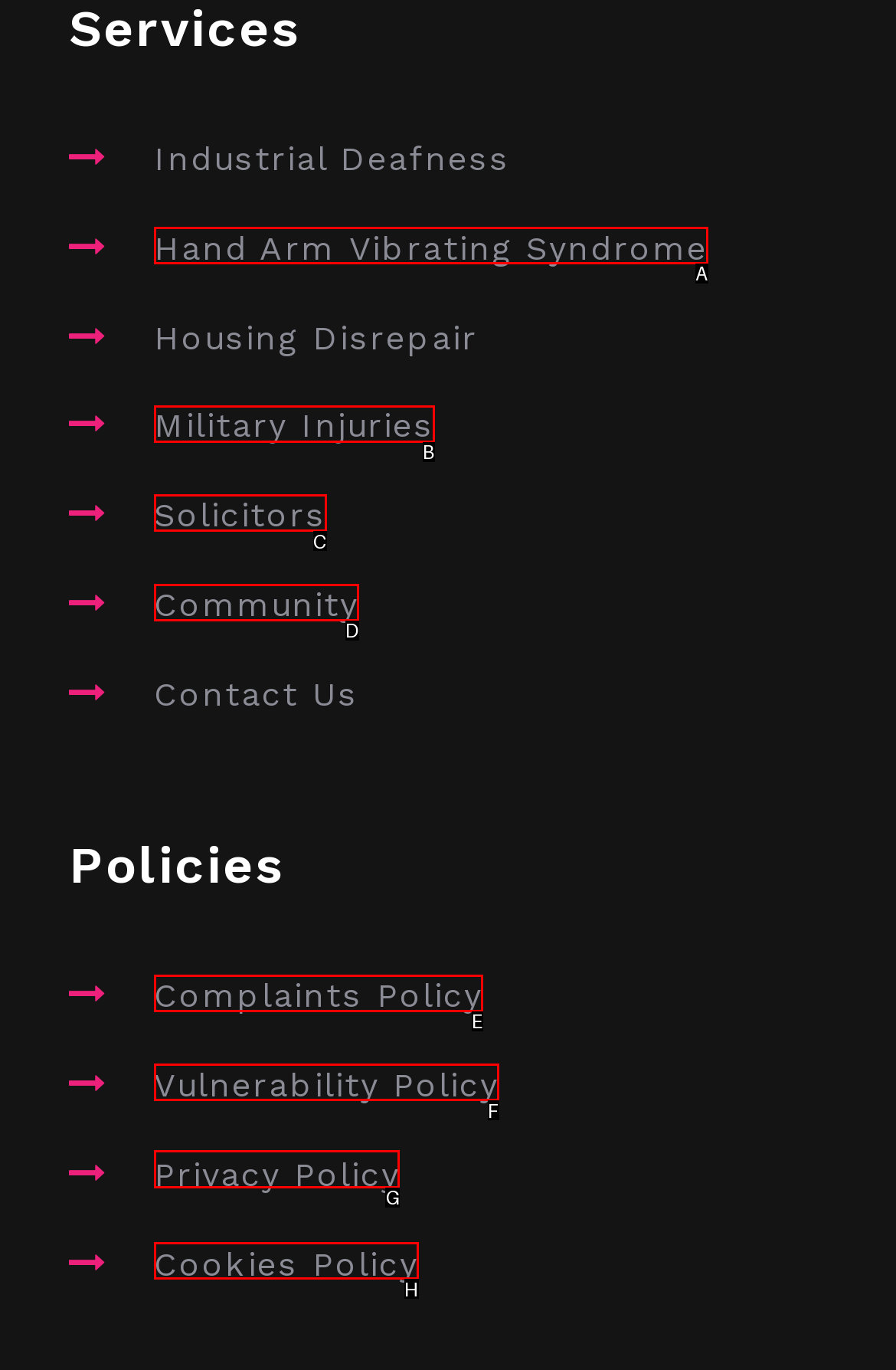Identify the HTML element that should be clicked to accomplish the task: Read the Privacy Policy
Provide the option's letter from the given choices.

G